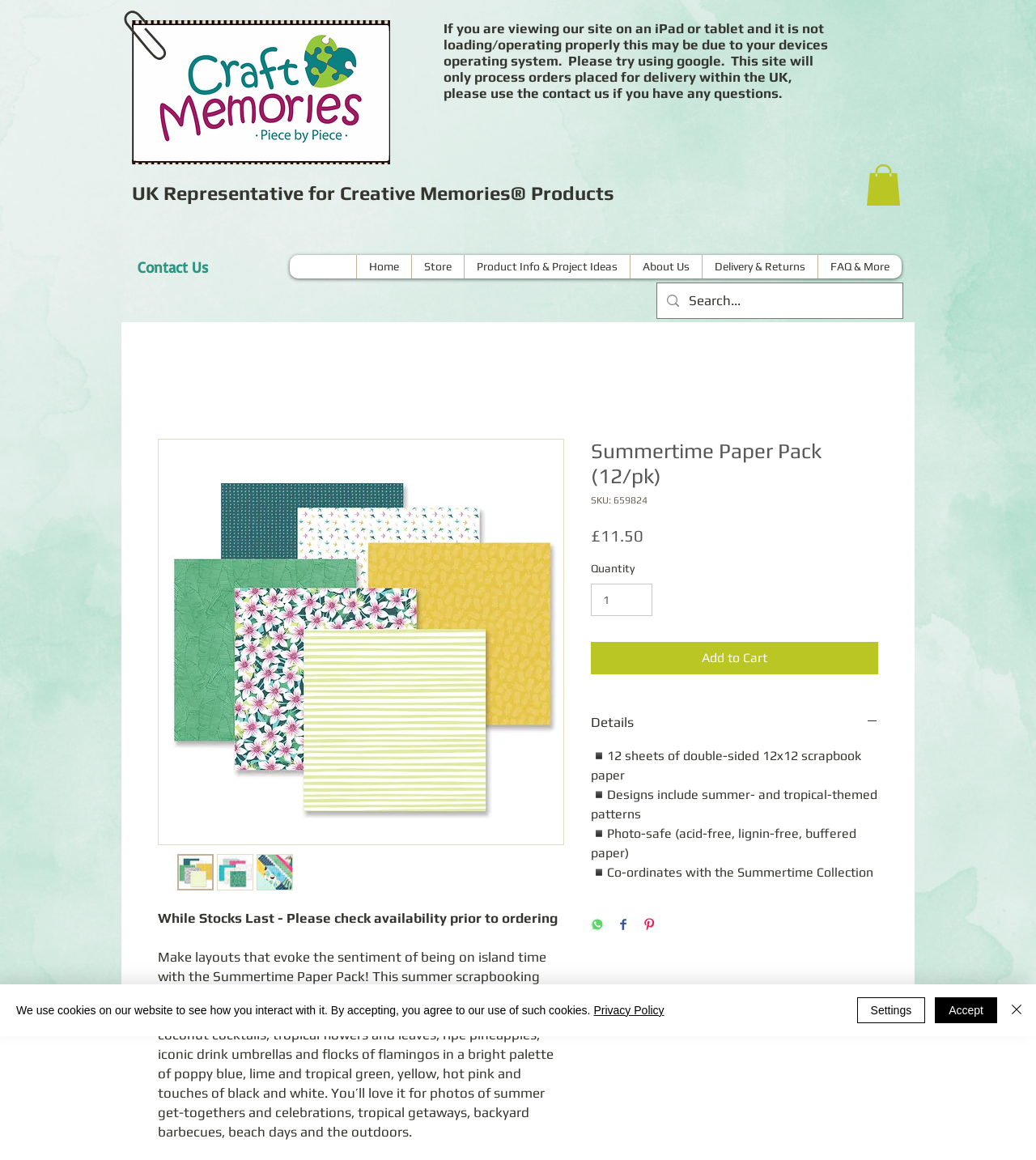Identify the bounding box coordinates necessary to click and complete the given instruction: "Search for products".

[0.634, 0.245, 0.871, 0.275]